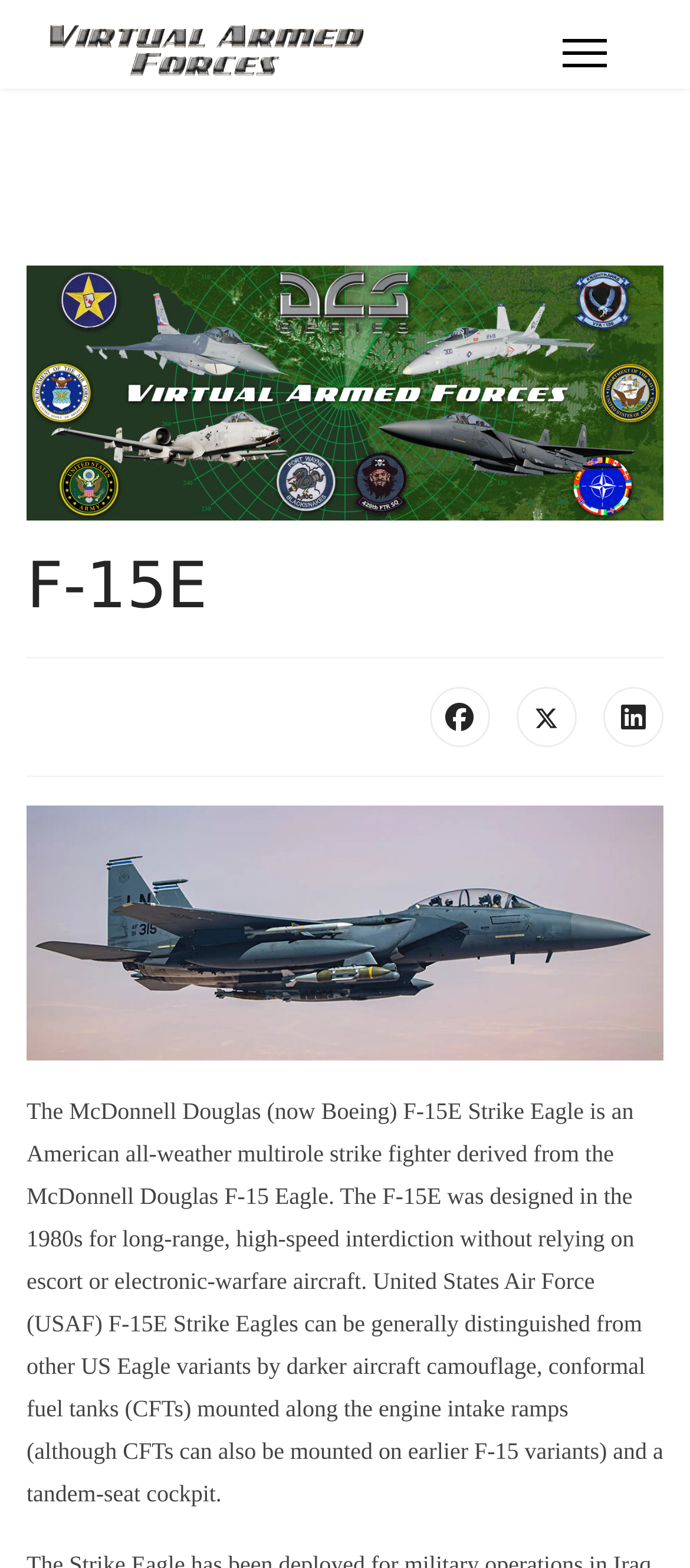What is the purpose of the conformal fuel tanks on the F-15E?
From the image, respond with a single word or phrase.

Long-range